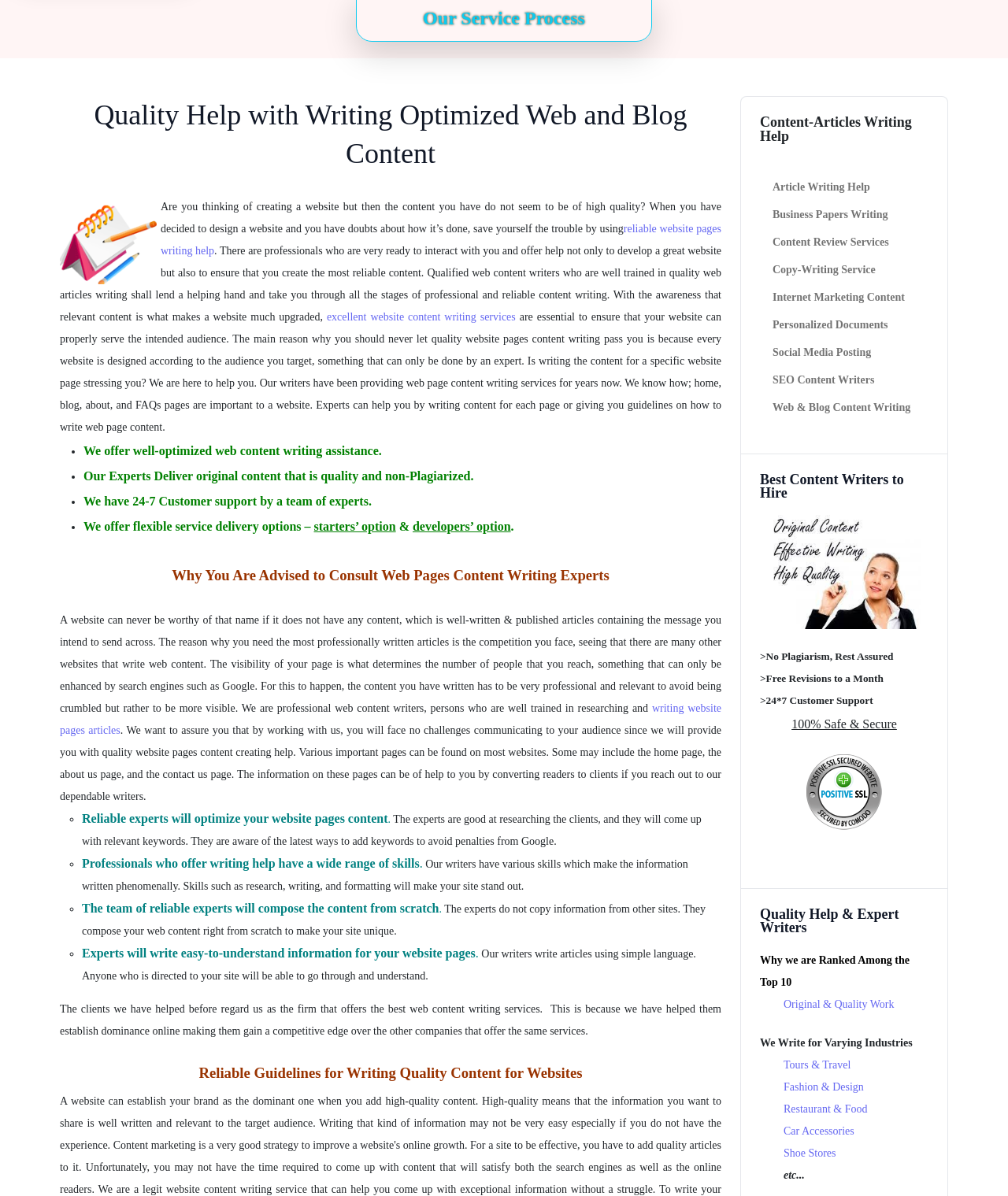Identify the bounding box coordinates of the clickable region to carry out the given instruction: "read about 'Quality Help with Writing Optimized Web and Blog Content'".

[0.059, 0.08, 0.716, 0.144]